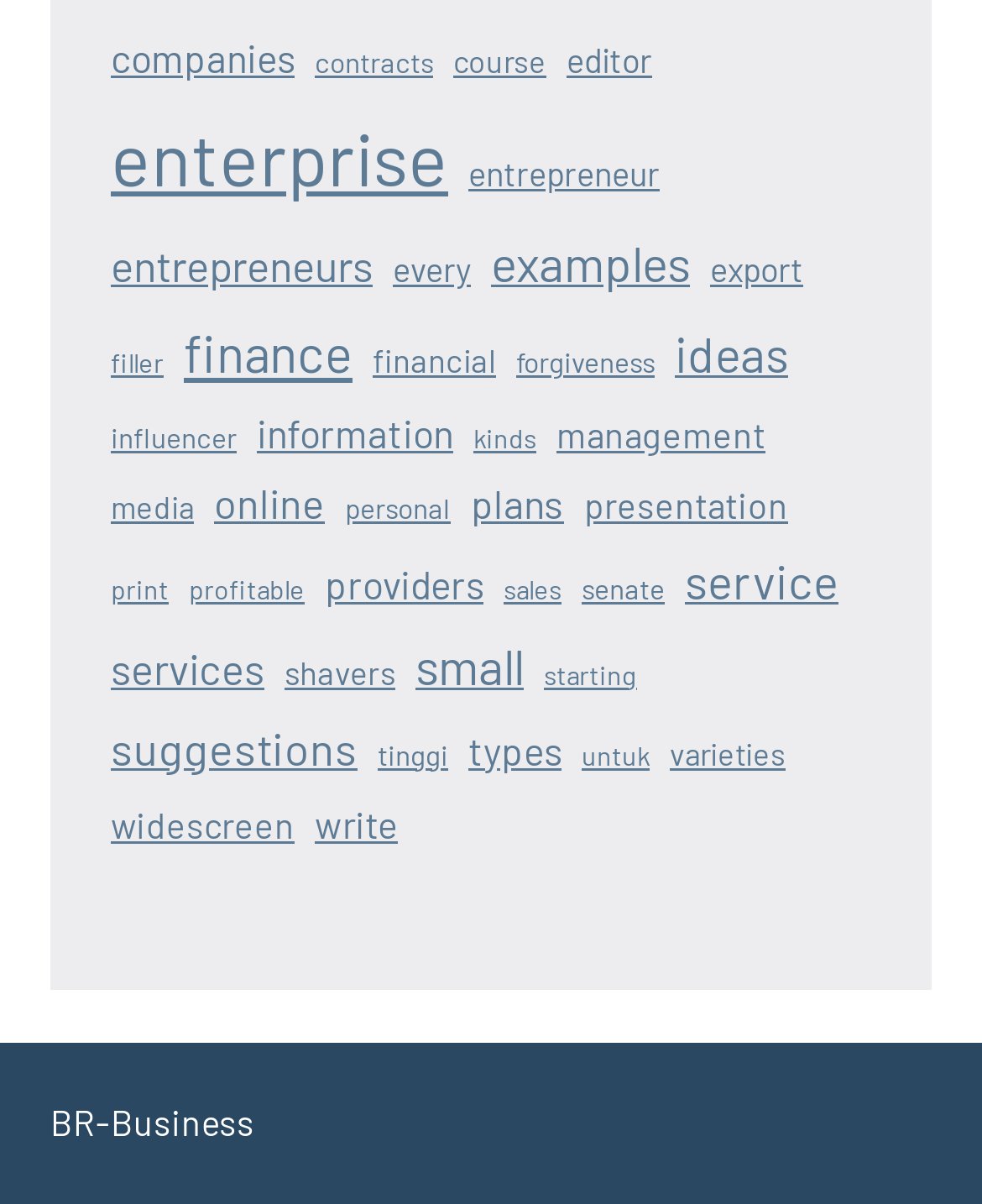Please identify the bounding box coordinates of the area that needs to be clicked to follow this instruction: "Open the search".

None